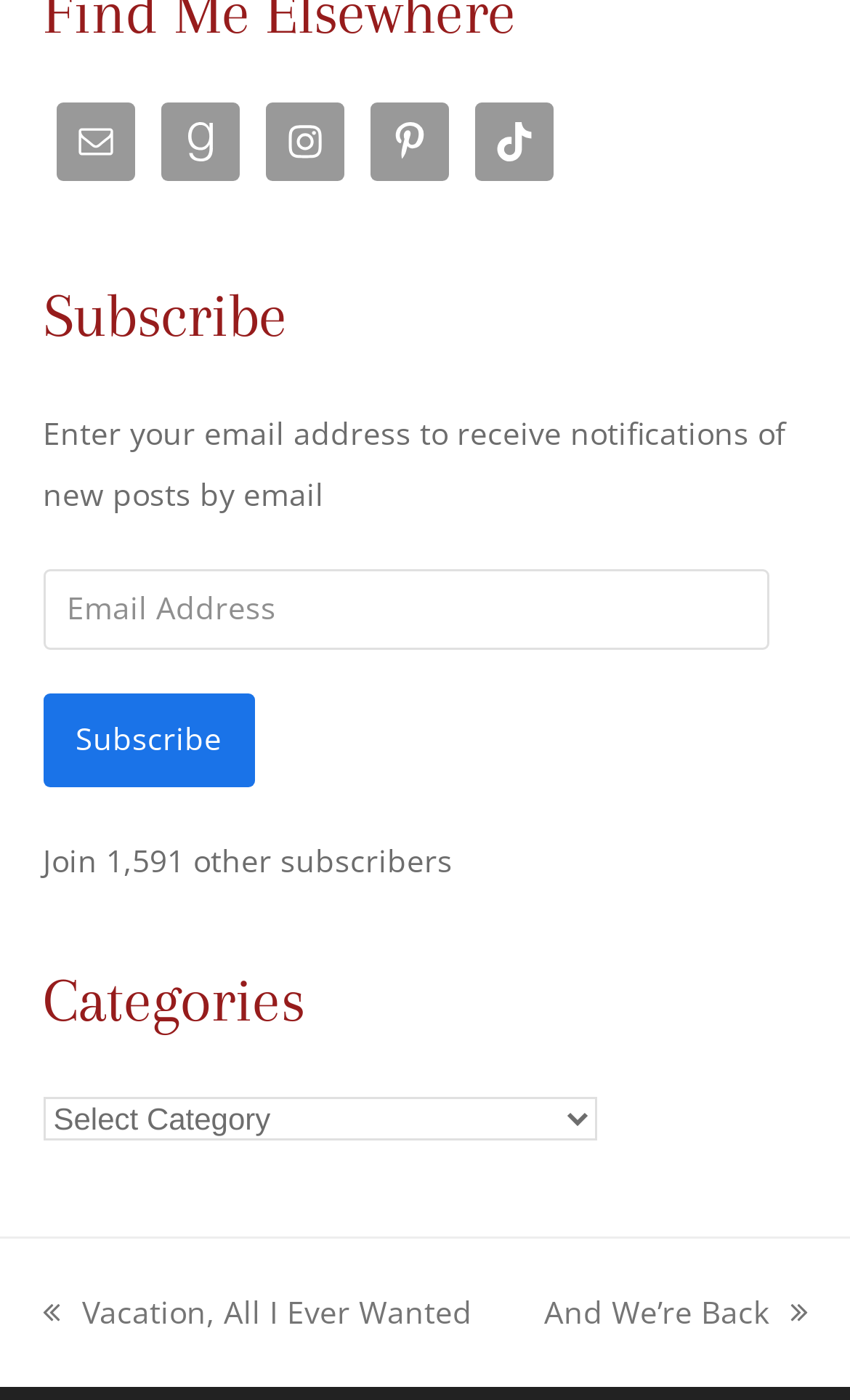Locate the coordinates of the bounding box for the clickable region that fulfills this instruction: "Select a category".

[0.05, 0.784, 0.701, 0.815]